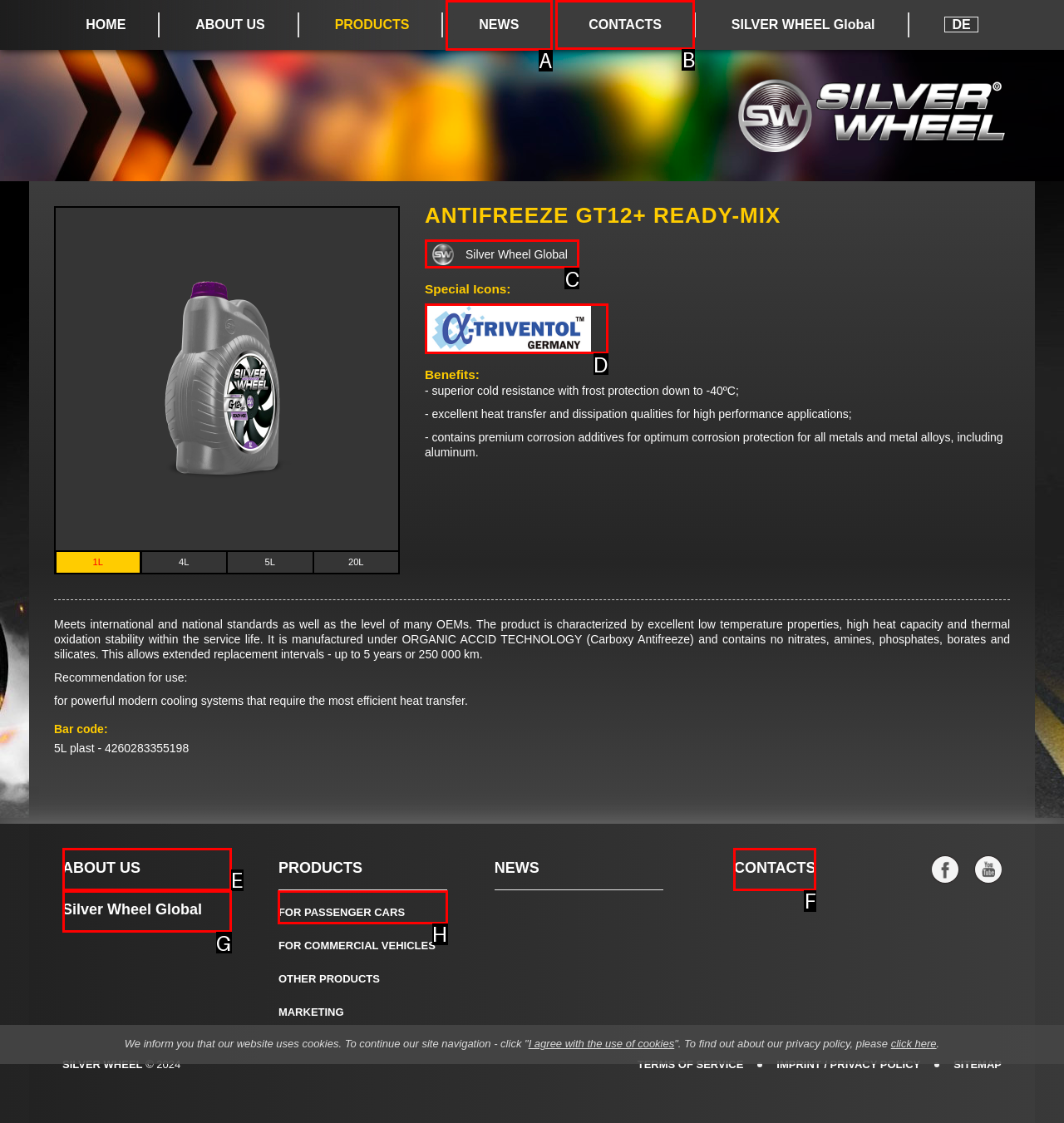Determine which option you need to click to execute the following task: contact us. Provide your answer as a single letter.

B